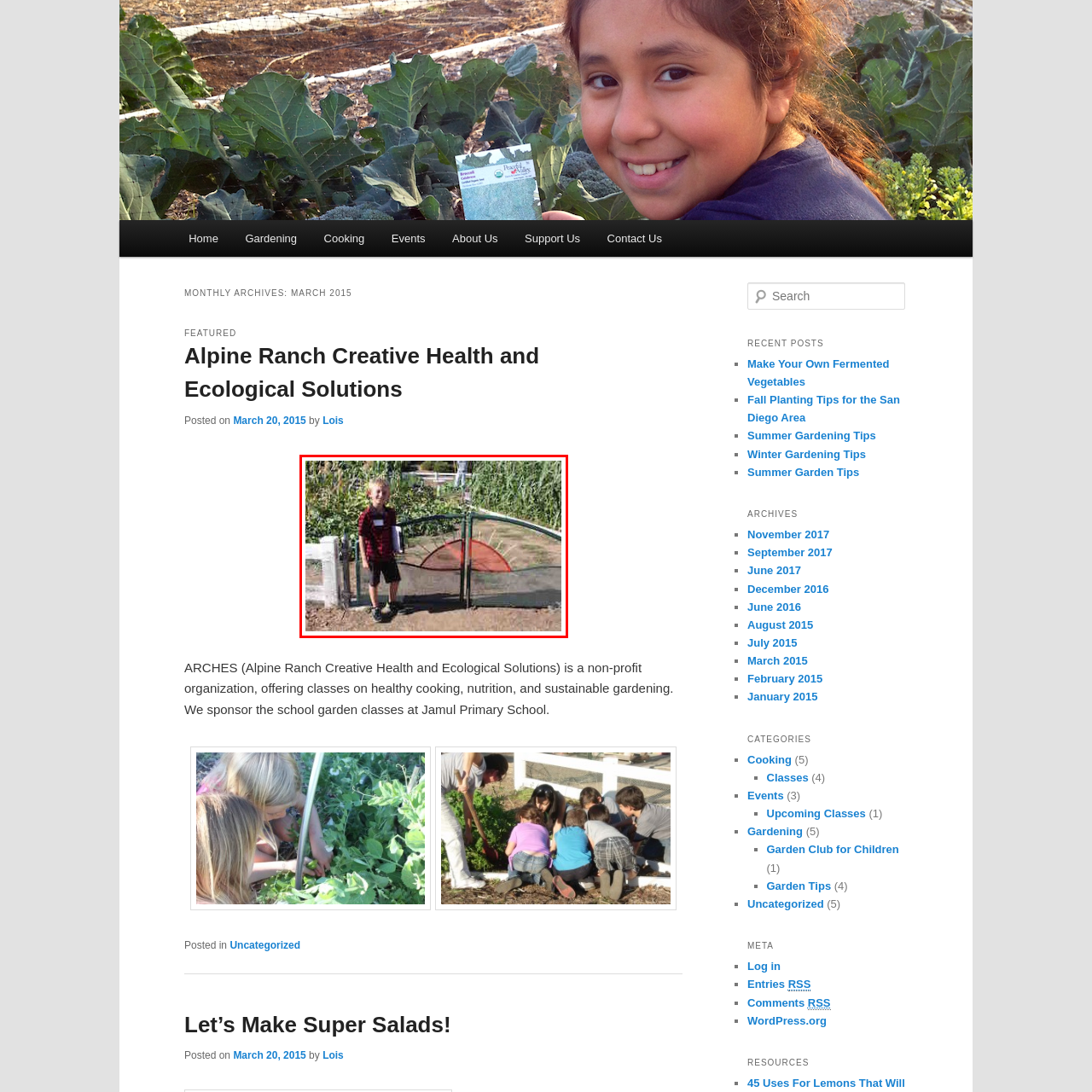Analyze the picture within the red frame, What is behind the boy? 
Provide a one-word or one-phrase response.

A lush garden